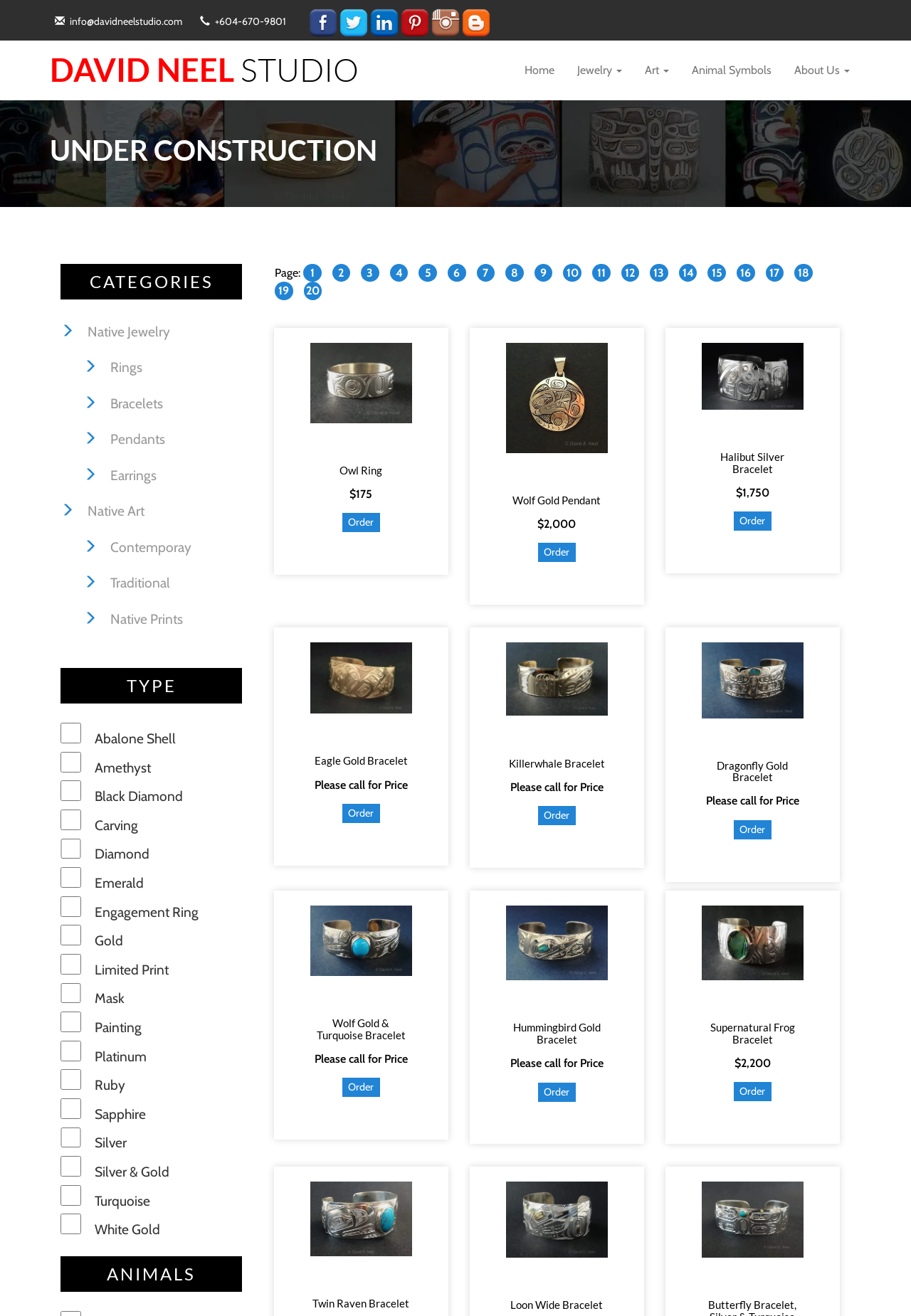Predict the bounding box of the UI element based on the description: "parent_node: Black Diamond name="chkType" value="20"". The coordinates should be four float numbers between 0 and 1, formatted as [left, top, right, bottom].

[0.066, 0.593, 0.089, 0.608]